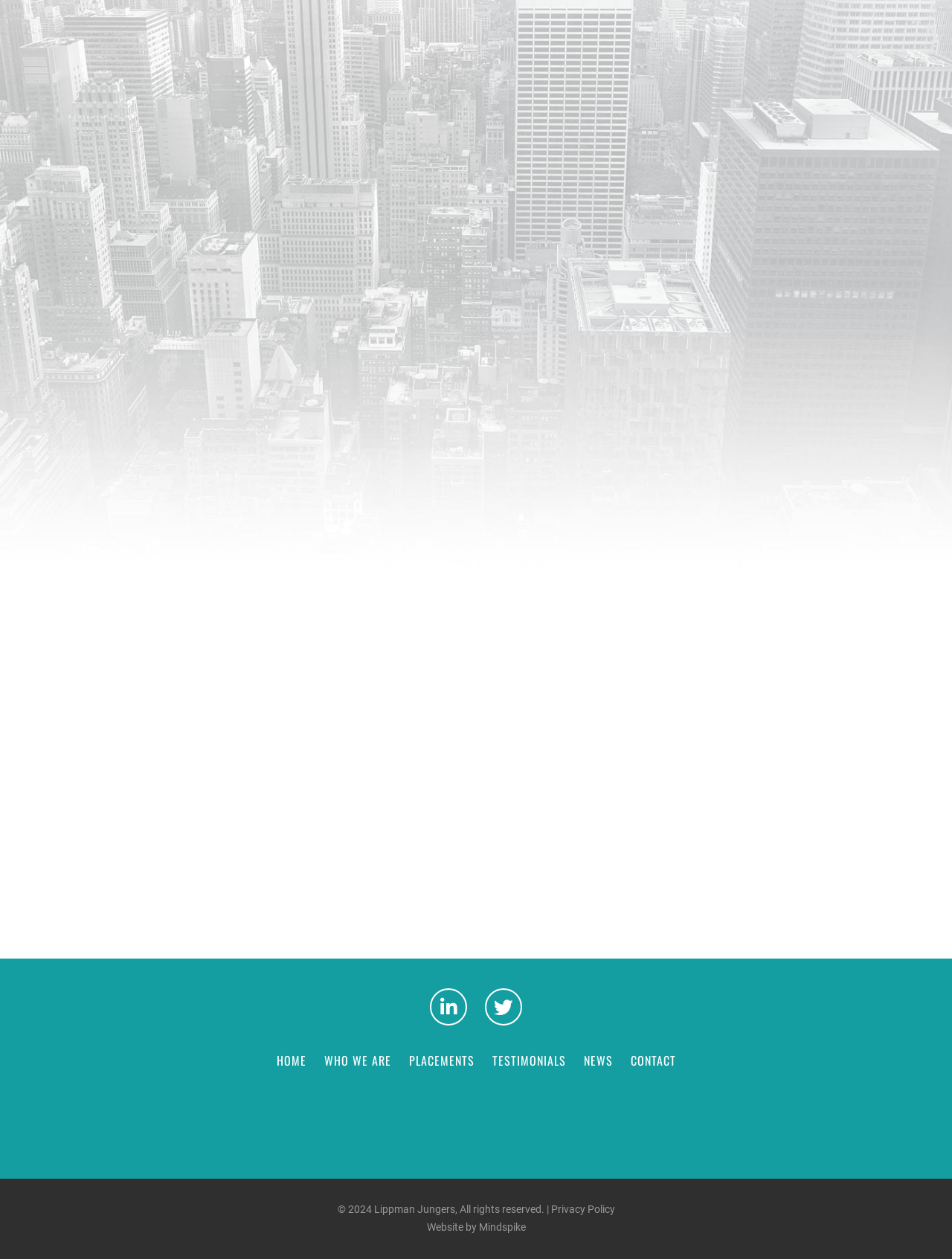Please find and report the bounding box coordinates of the element to click in order to perform the following action: "visit website by Mindspike". The coordinates should be expressed as four float numbers between 0 and 1, in the format [left, top, right, bottom].

[0.448, 0.97, 0.552, 0.98]